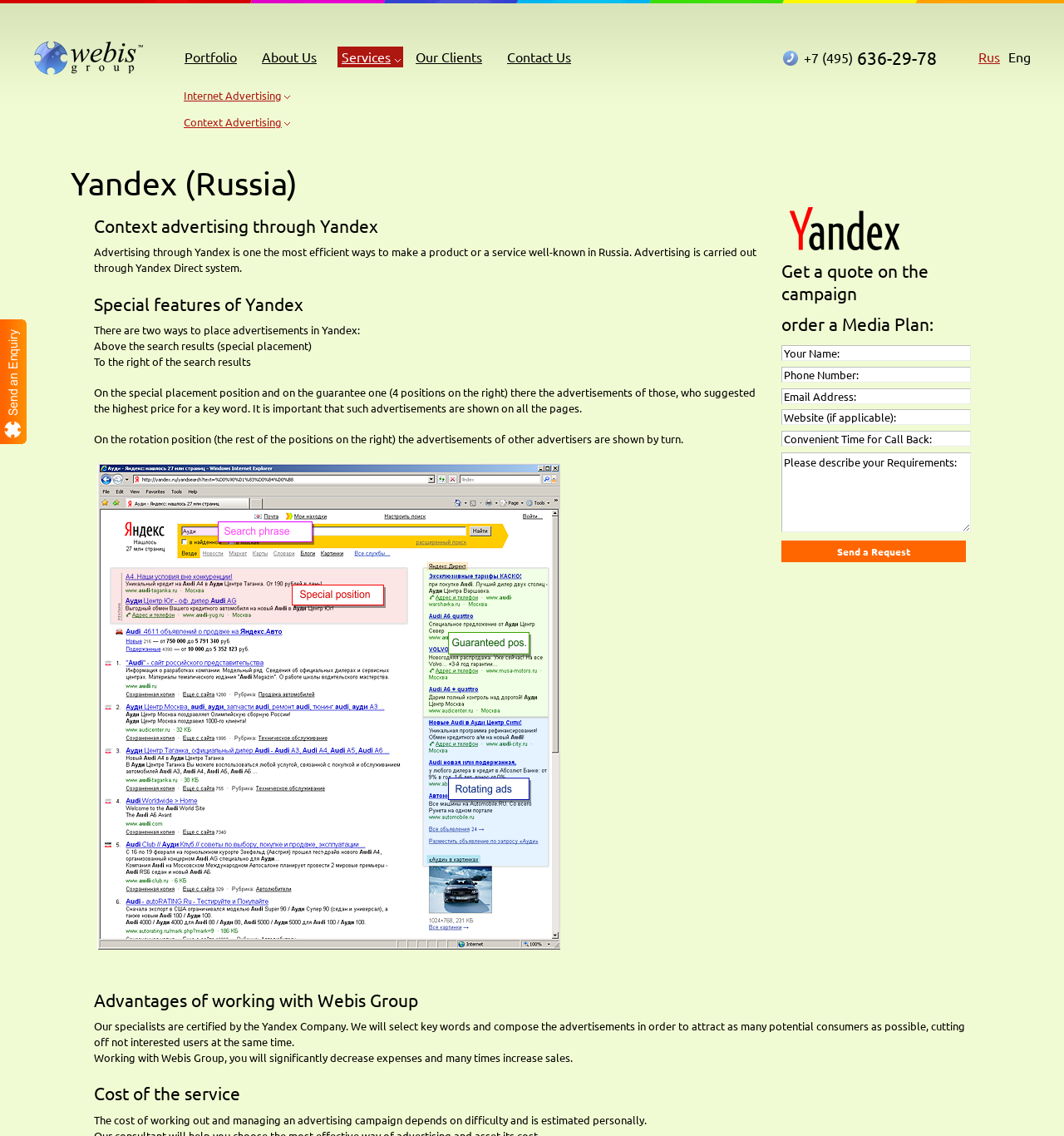Identify the bounding box coordinates for the UI element described by the following text: "Viewing Options". Provide the coordinates as four float numbers between 0 and 1, in the format [left, top, right, bottom].

None